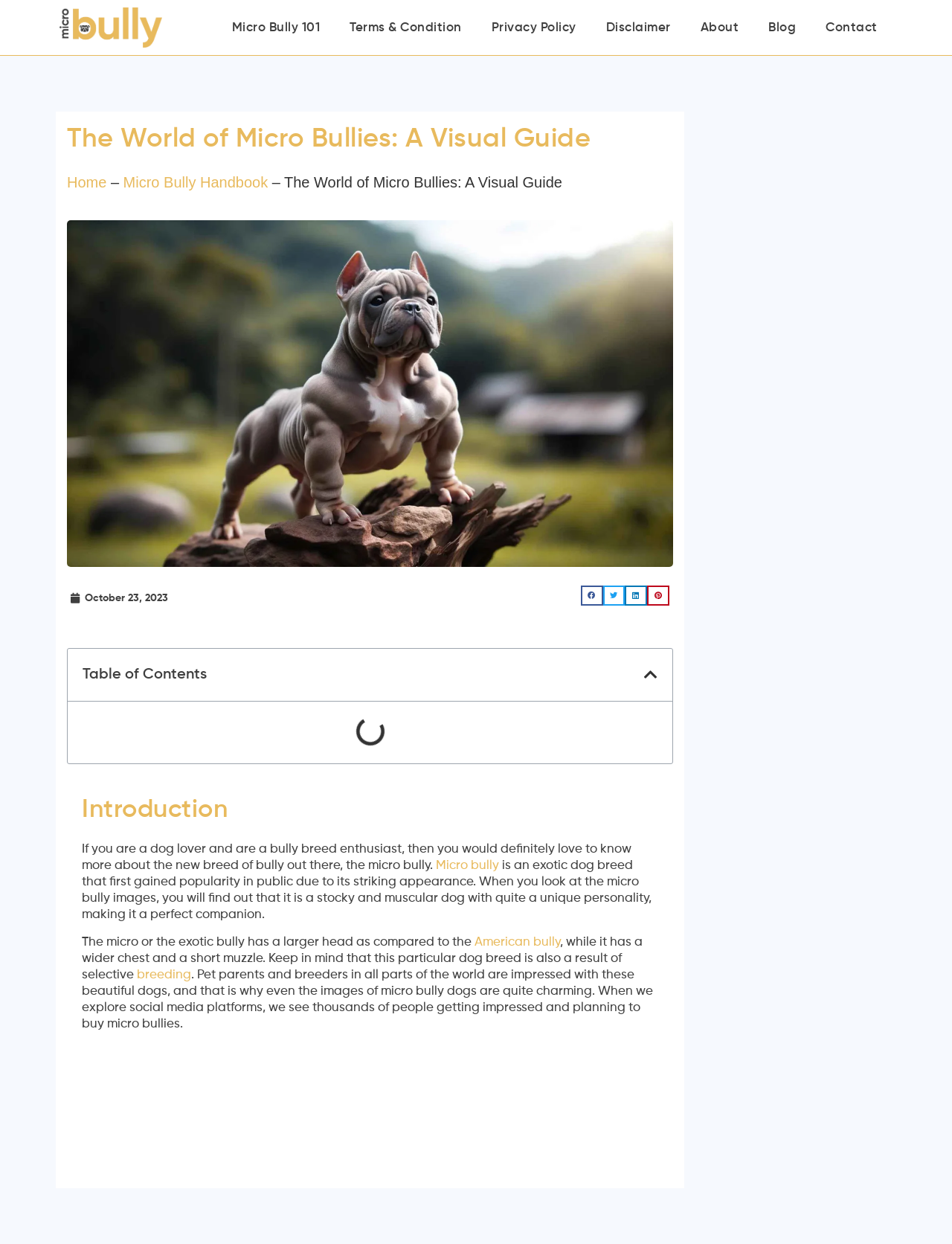What is the title of the first article?
Please use the image to provide an in-depth answer to the question.

The first article on the webpage has a heading 'Chocolate Merle Coat in Micro Bullies', which is also a link. Therefore, the title of the first article is 'Chocolate Merle Coat in Micro Bullies'.